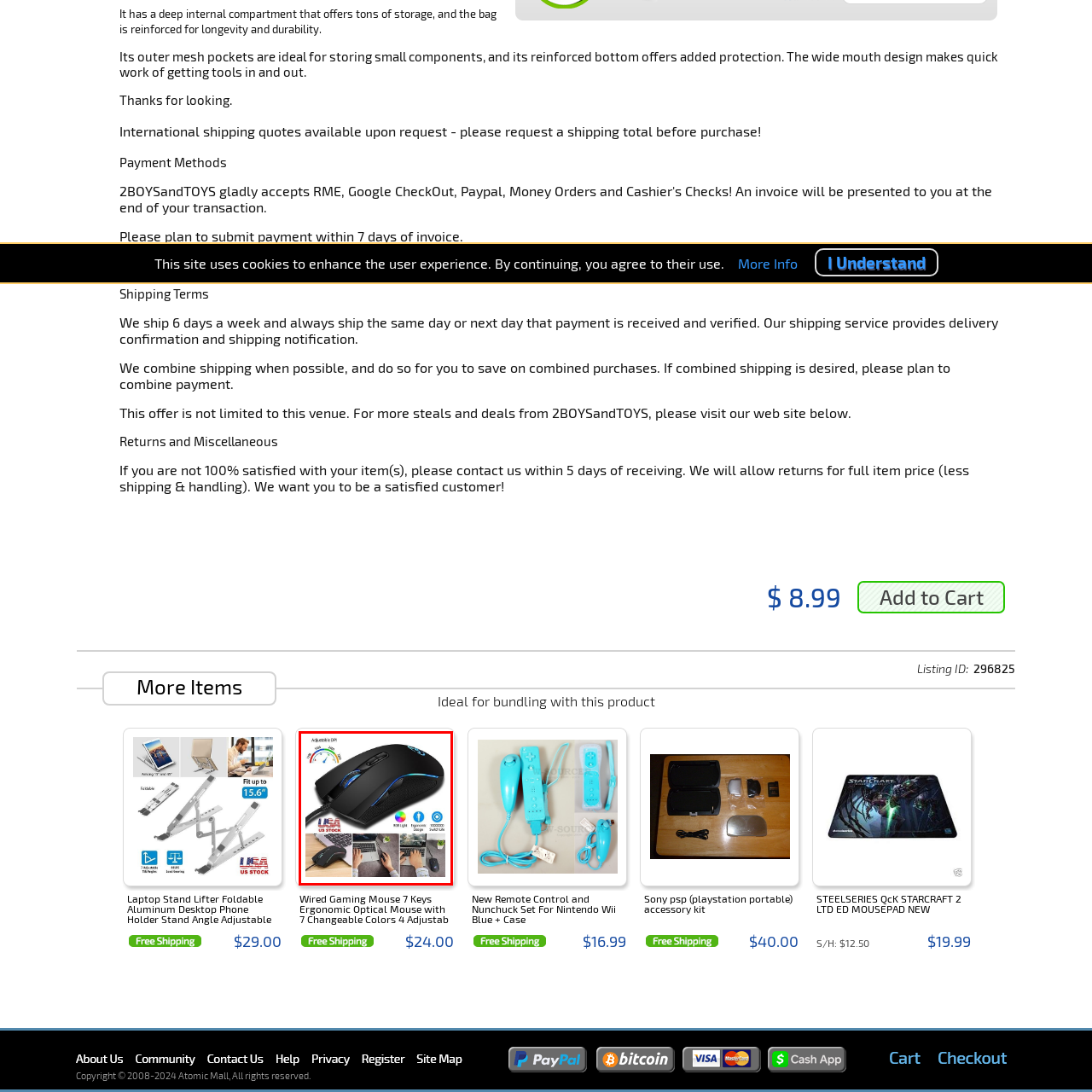Inspect the section within the red border, In which country is the mouse available for purchase? Provide a one-word or one-phrase answer.

USA